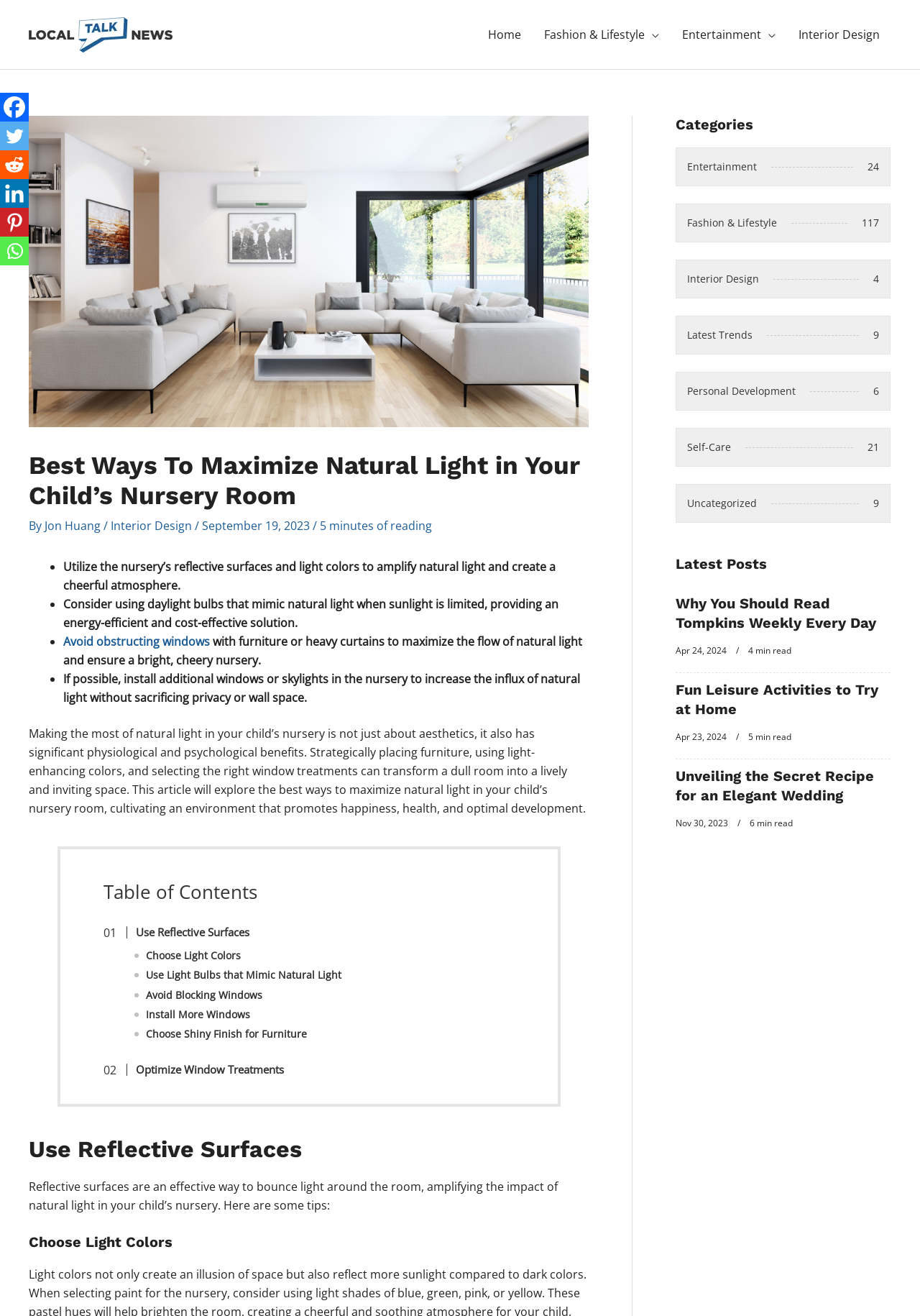Look at the image and give a detailed response to the following question: How many social media links are there at the bottom of the webpage?

At the bottom of the webpage, there are links to 'Facebook', 'Twitter', 'Reddit', 'Linkedin', 'Pinterest', and 'Whatsapp', which makes a total of 6 social media links.